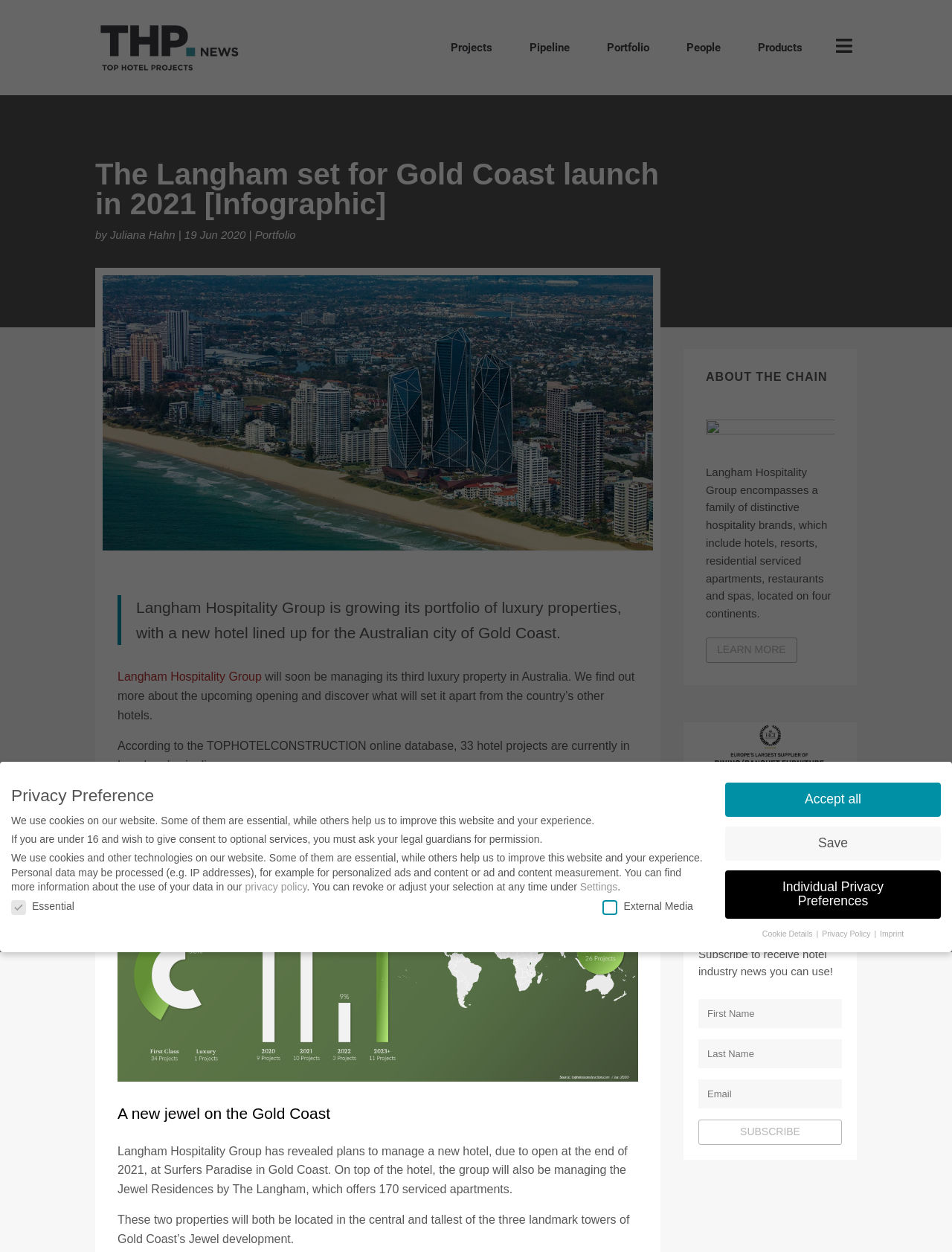Locate the bounding box coordinates of the area that needs to be clicked to fulfill the following instruction: "Click the 'Projects' link". The coordinates should be in the format of four float numbers between 0 and 1, namely [left, top, right, bottom].

[0.454, 0.024, 0.537, 0.052]